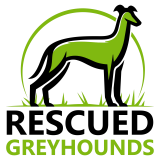What is the color of the greyhound silhouette?
Provide a detailed answer to the question, using the image to inform your response.

The elegant silhouette of the greyhound is depicted in a vibrant green color, which is a prominent feature of the logo.